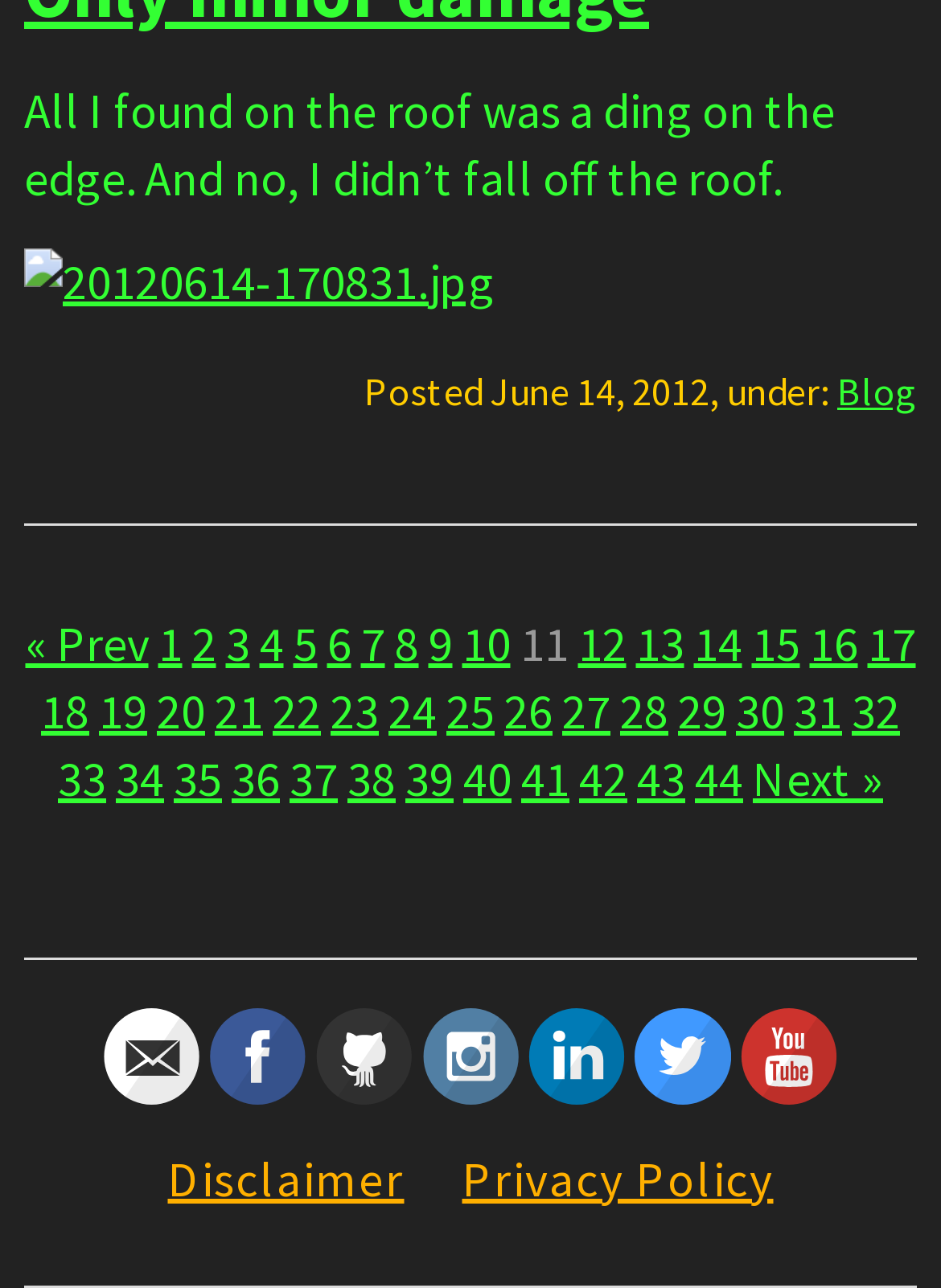What are the links at the bottom of the webpage?
Answer the question with a single word or phrase derived from the image.

Page numbers and navigation links